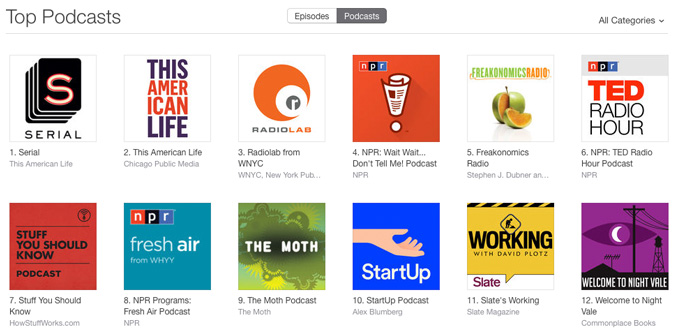Is 'Welcome to Night Vale' a comedy podcast?
Please interpret the details in the image and answer the question thoroughly.

The caption describes 'Welcome to Night Vale' as a podcast that blends community updates with surreal storytelling, but it does not specifically categorize it as a comedy podcast. Instead, 'Wait Wait... Don't Tell Me!' is mentioned as a comedic take on current events.